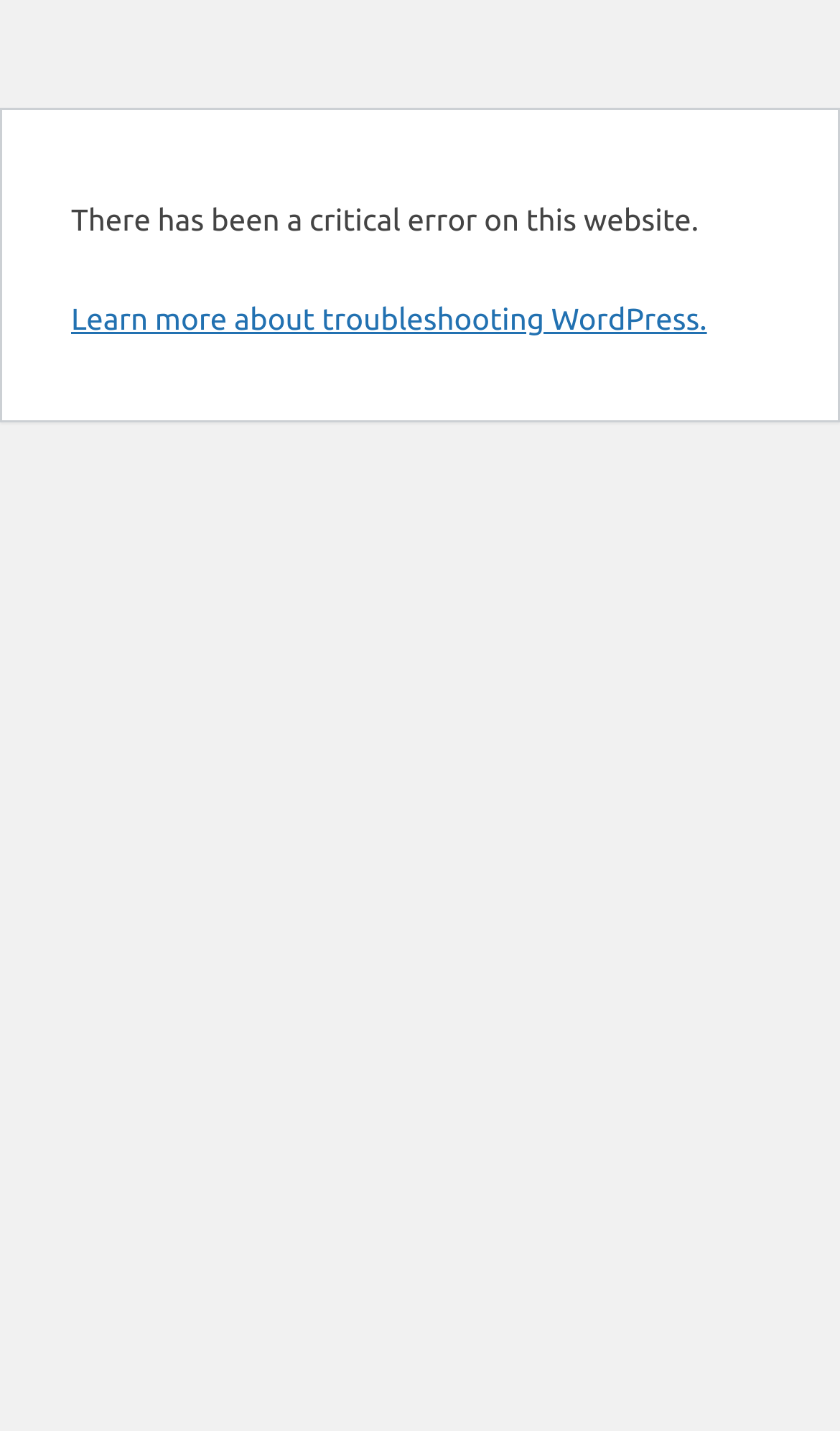Identify the bounding box coordinates for the UI element that matches this description: "Production".

None